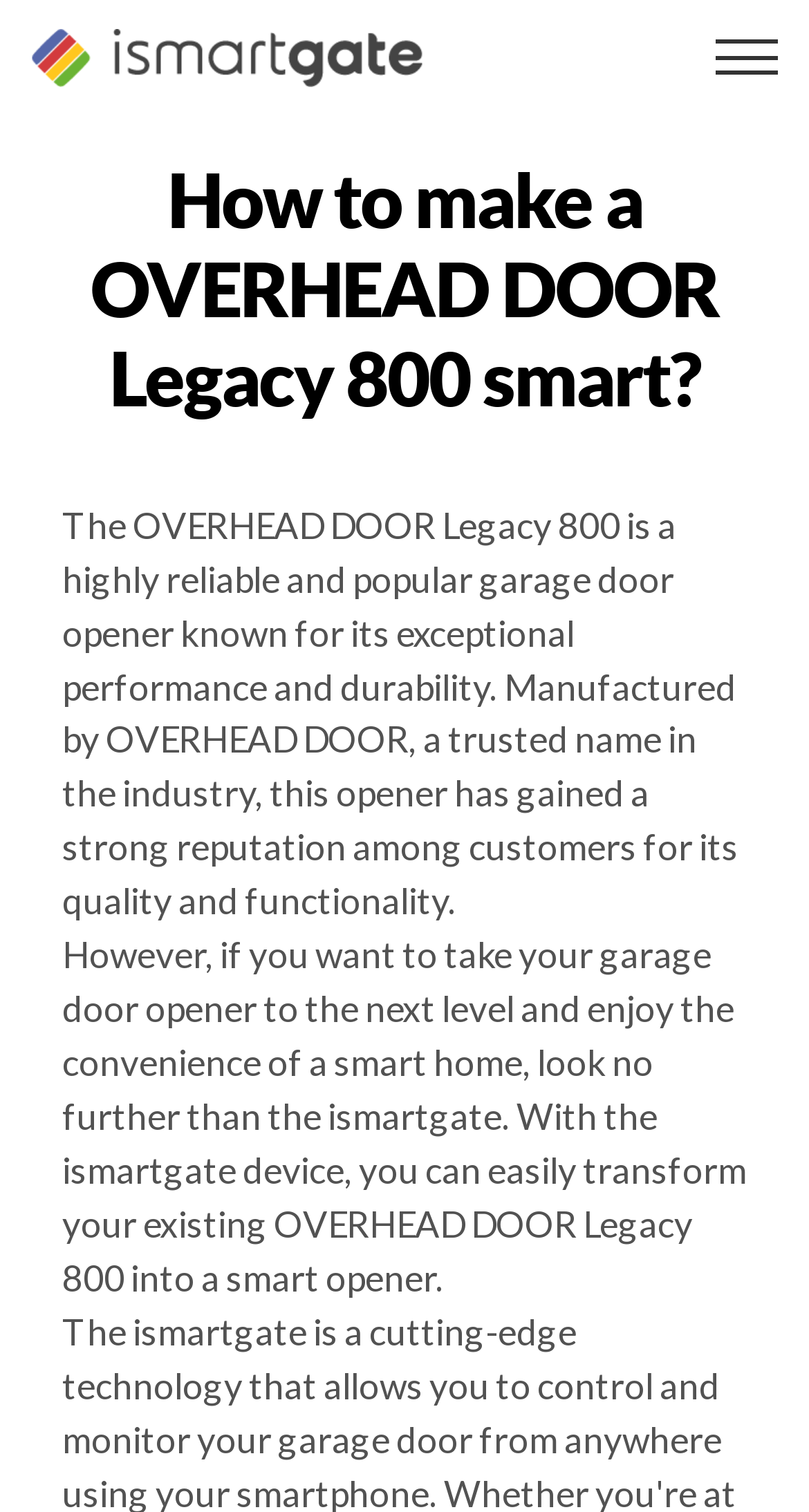Please find the main title text of this webpage.

How to make a OVERHEAD DOOR Legacy 800 smart?